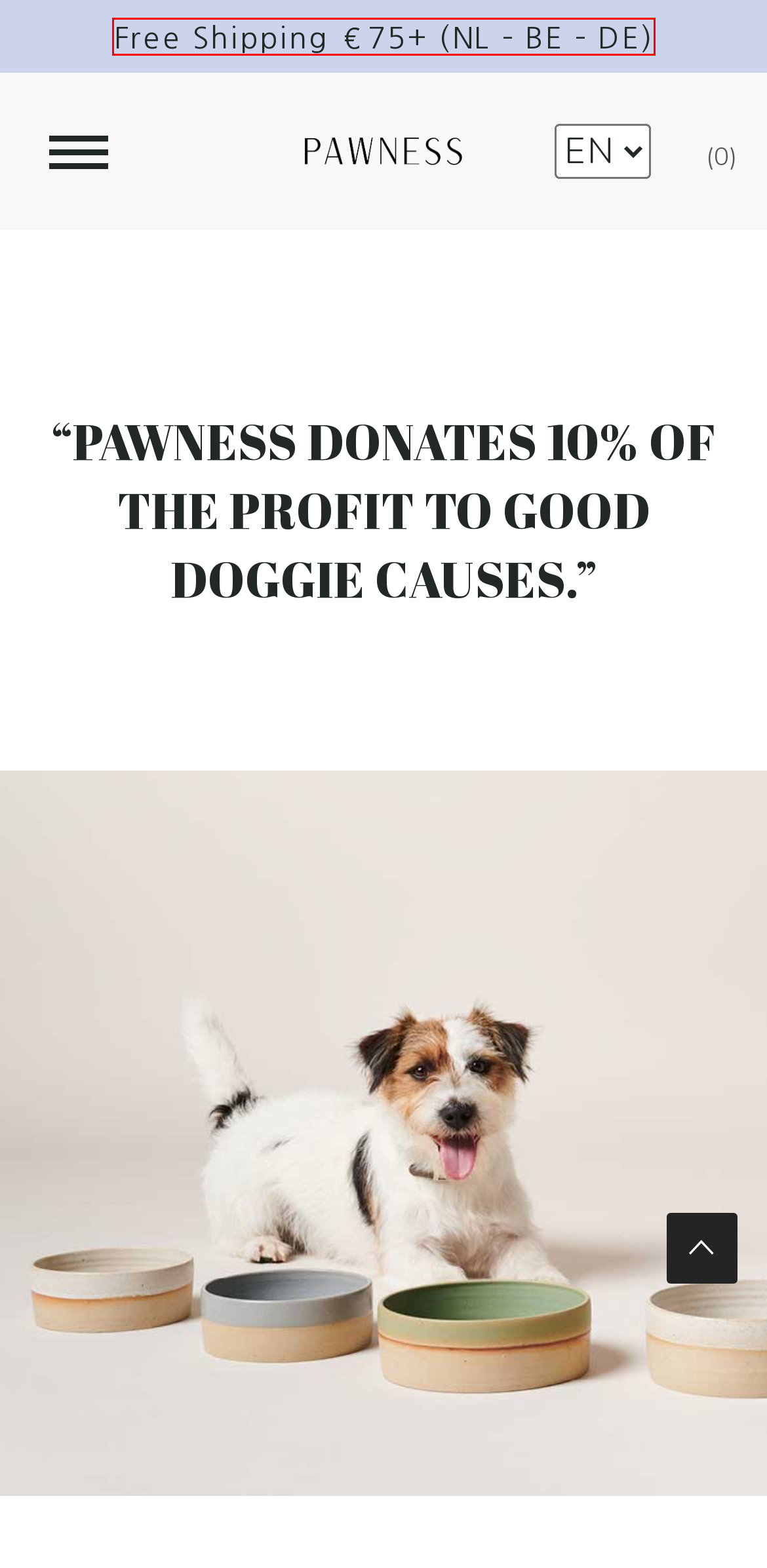A screenshot of a webpage is given, marked with a red bounding box around a UI element. Please select the most appropriate webpage description that fits the new page after clicking the highlighted element. Here are the candidates:
A. Privacy Policy of www.shop-pawness.com
B. Product category: Care Kit - Pawness
C. Shipping and return - Pawness
D. Blog for you and your dog for a stylish and sustainable lifestyle - Pawness
E. Become an Affiliate - Pawness
F. Pawness Charity | Perro&Co
G. Shop Online Dog Essentials - Pawness
H. Terms And Conditions - Pawness

C